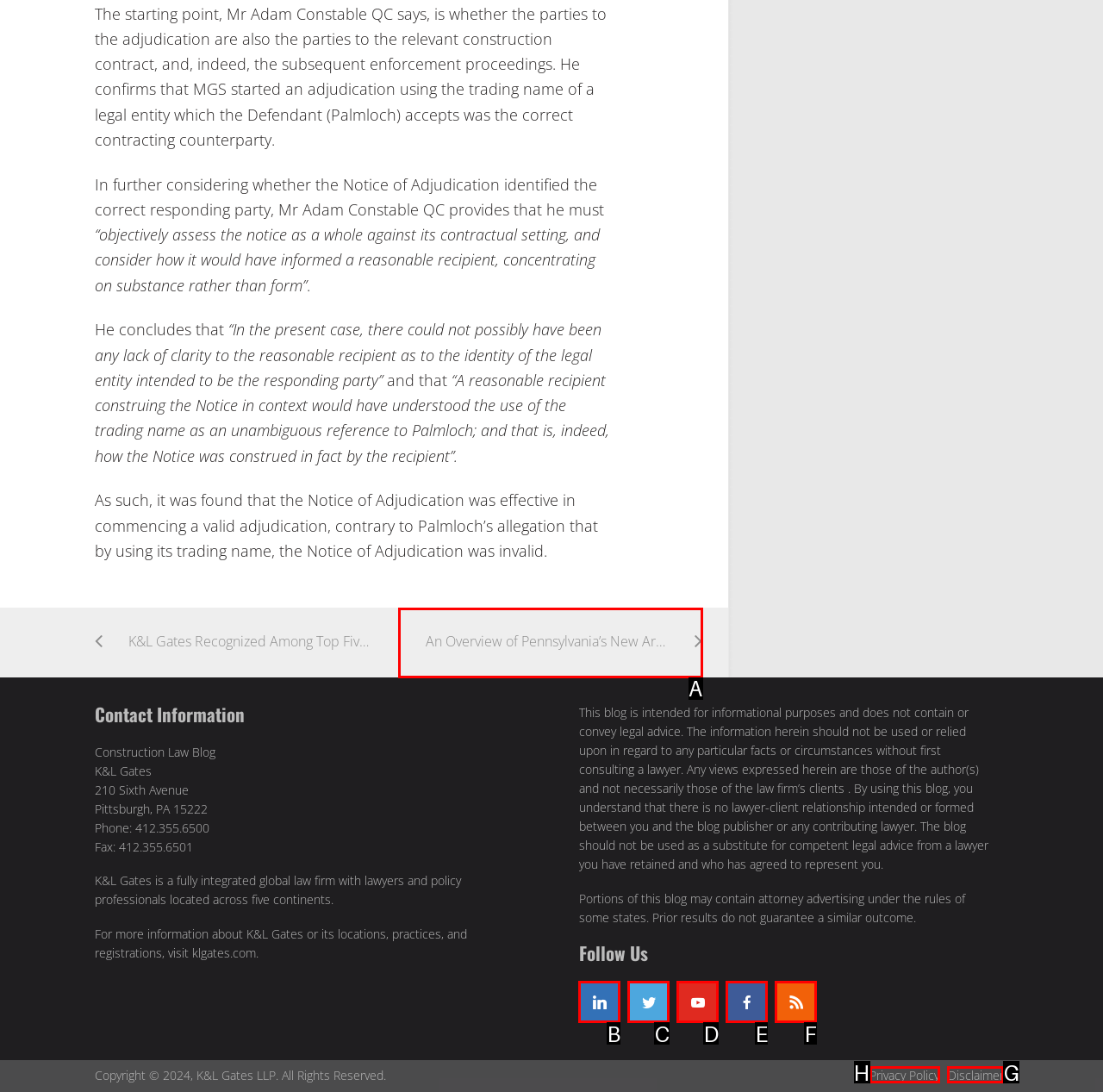Among the marked elements in the screenshot, which letter corresponds to the UI element needed for the task: Click on the 'Last page' link?

None